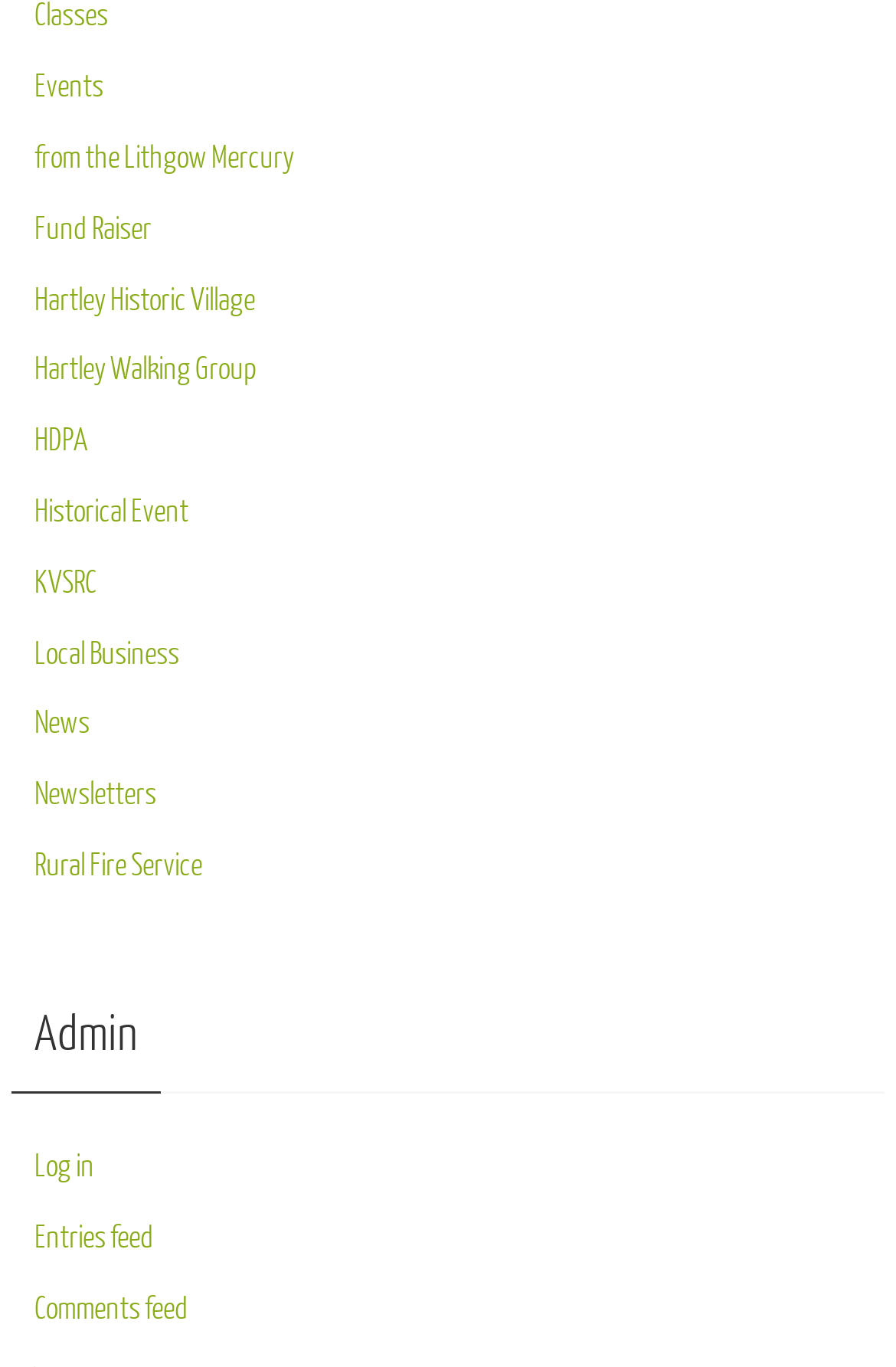Please determine the bounding box coordinates of the element to click on in order to accomplish the following task: "Check newsletters". Ensure the coordinates are four float numbers ranging from 0 to 1, i.e., [left, top, right, bottom].

[0.038, 0.568, 0.174, 0.595]